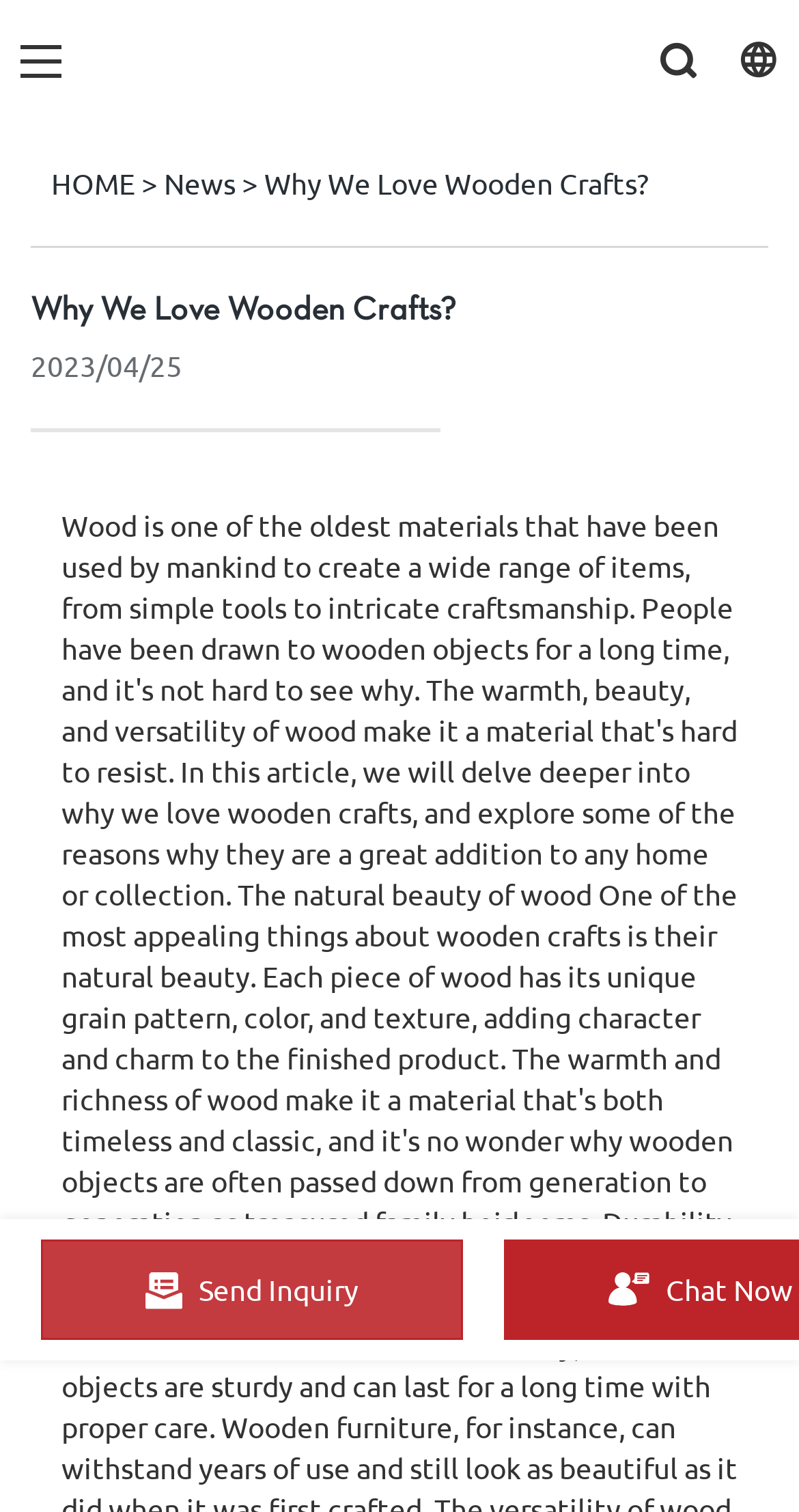Please find the bounding box for the UI component described as follows: "Send Inquiry".

[0.051, 0.82, 0.579, 0.886]